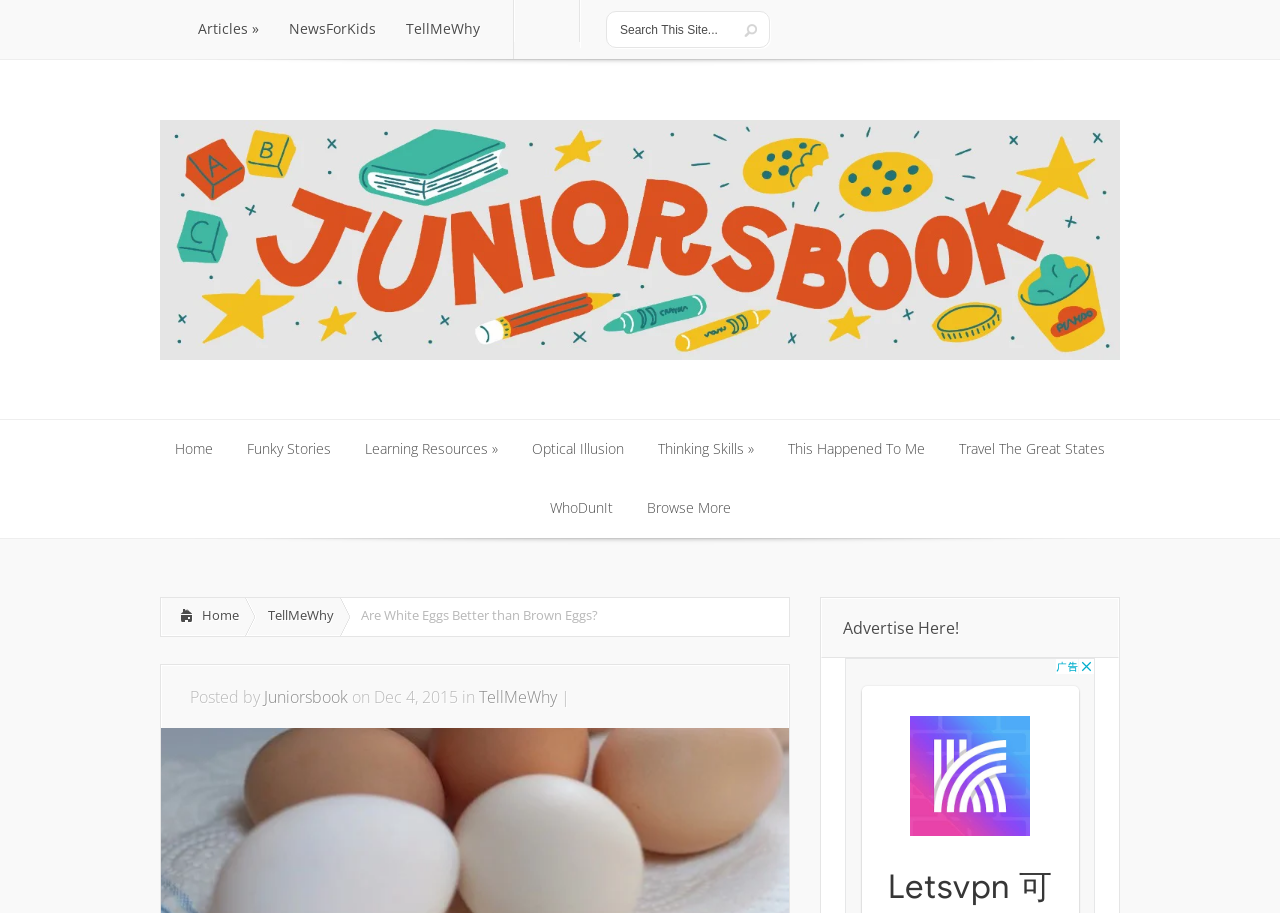How many links are there in the top navigation bar?
Please use the image to deliver a detailed and complete answer.

I counted the number of link elements in the top navigation bar, which are 'Articles', 'NewsForKids', and 'TellMeWhy', and found that there are 3 links.